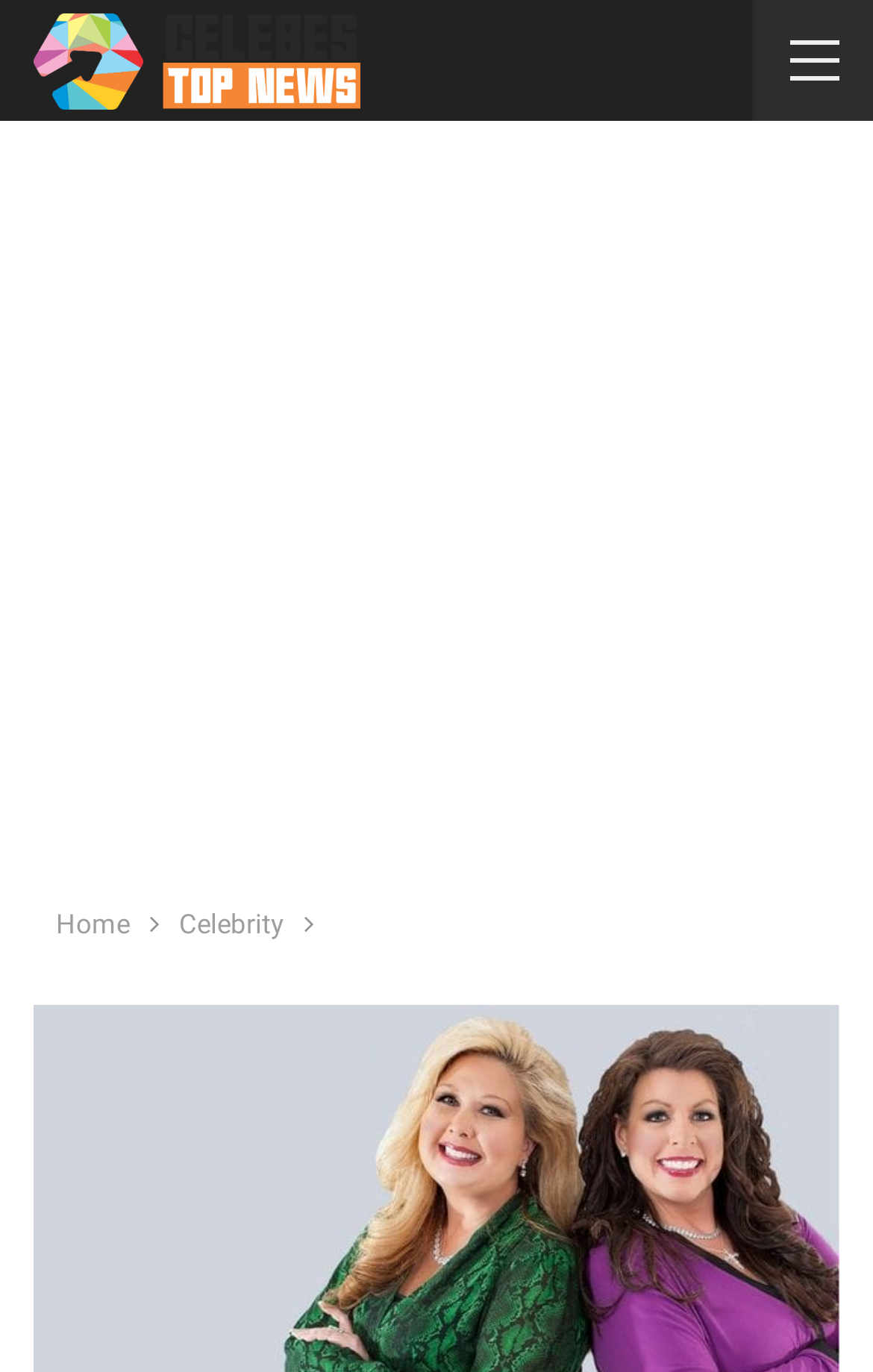What is the purpose of the webpage?
Use the information from the screenshot to give a comprehensive response to the question.

I inferred the purpose of the webpage by looking at the breadcrumbs navigation section, which has a link to 'Celebrity', and the article's title, which mentions a JTV show host's illness and health status update. This suggests that the webpage is focused on providing news about celebrities.